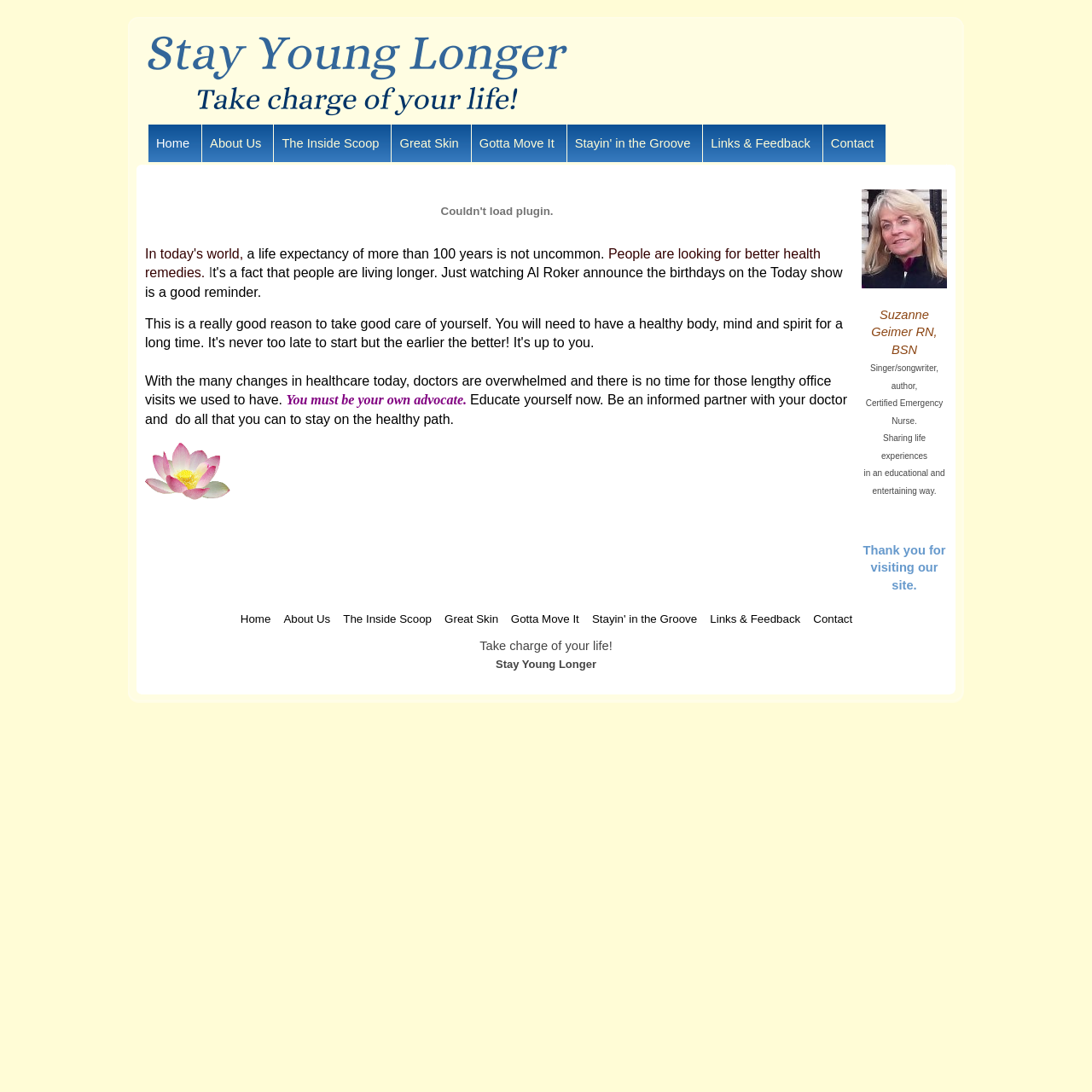Determine the bounding box coordinates of the element that should be clicked to execute the following command: "Click the 'Home' link".

[0.135, 0.033, 0.52, 0.106]